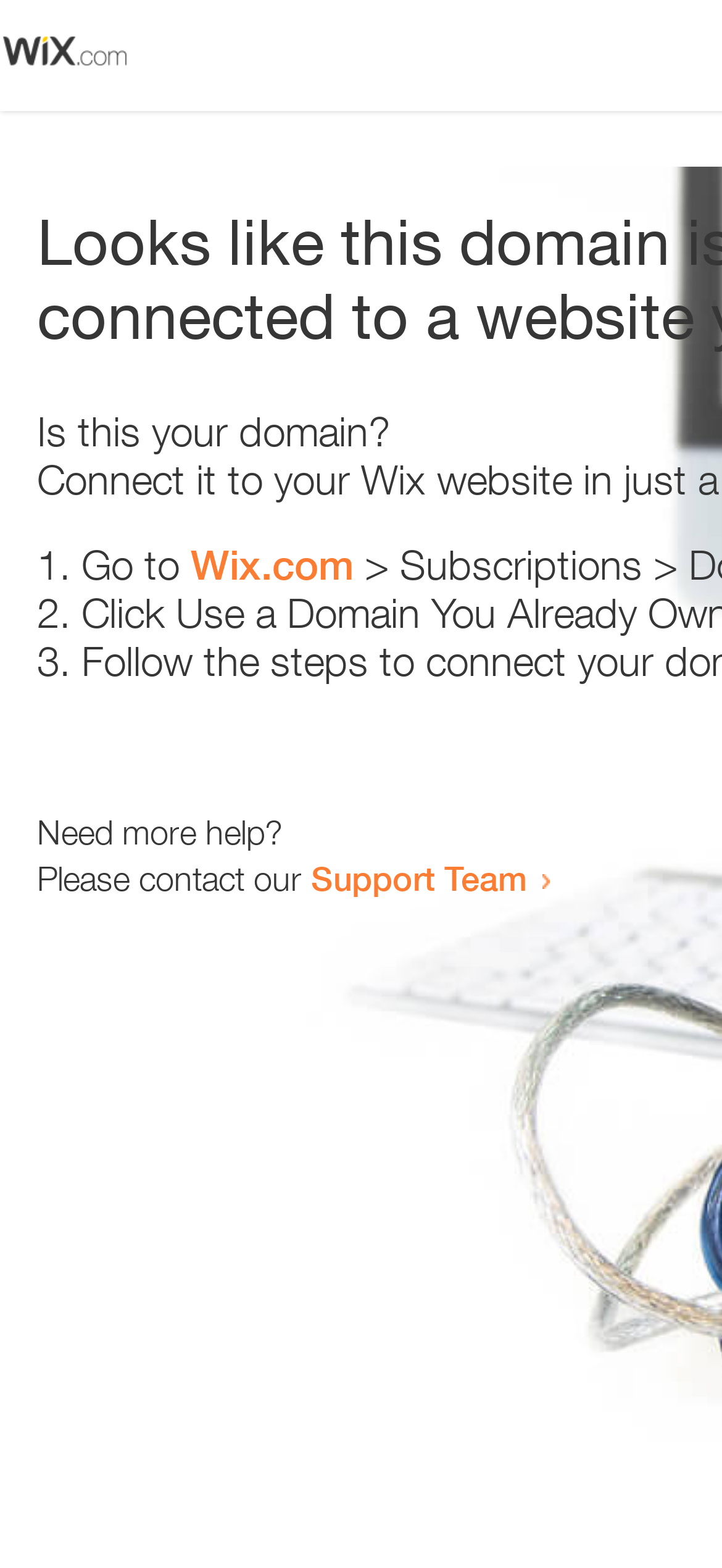Locate the bounding box coordinates of the UI element described by: "Wix.com". The bounding box coordinates should consist of four float numbers between 0 and 1, i.e., [left, top, right, bottom].

[0.264, 0.345, 0.49, 0.376]